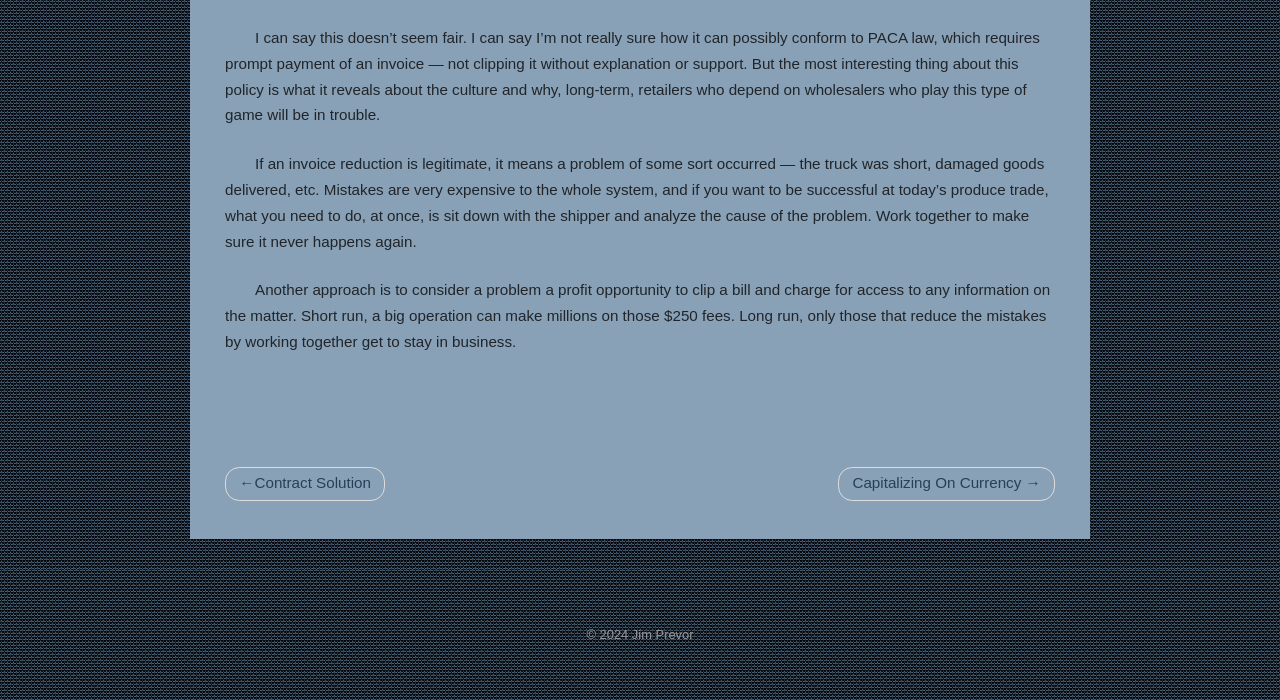Give a concise answer using only one word or phrase for this question:
Who is the author of the article?

Jim Prevor